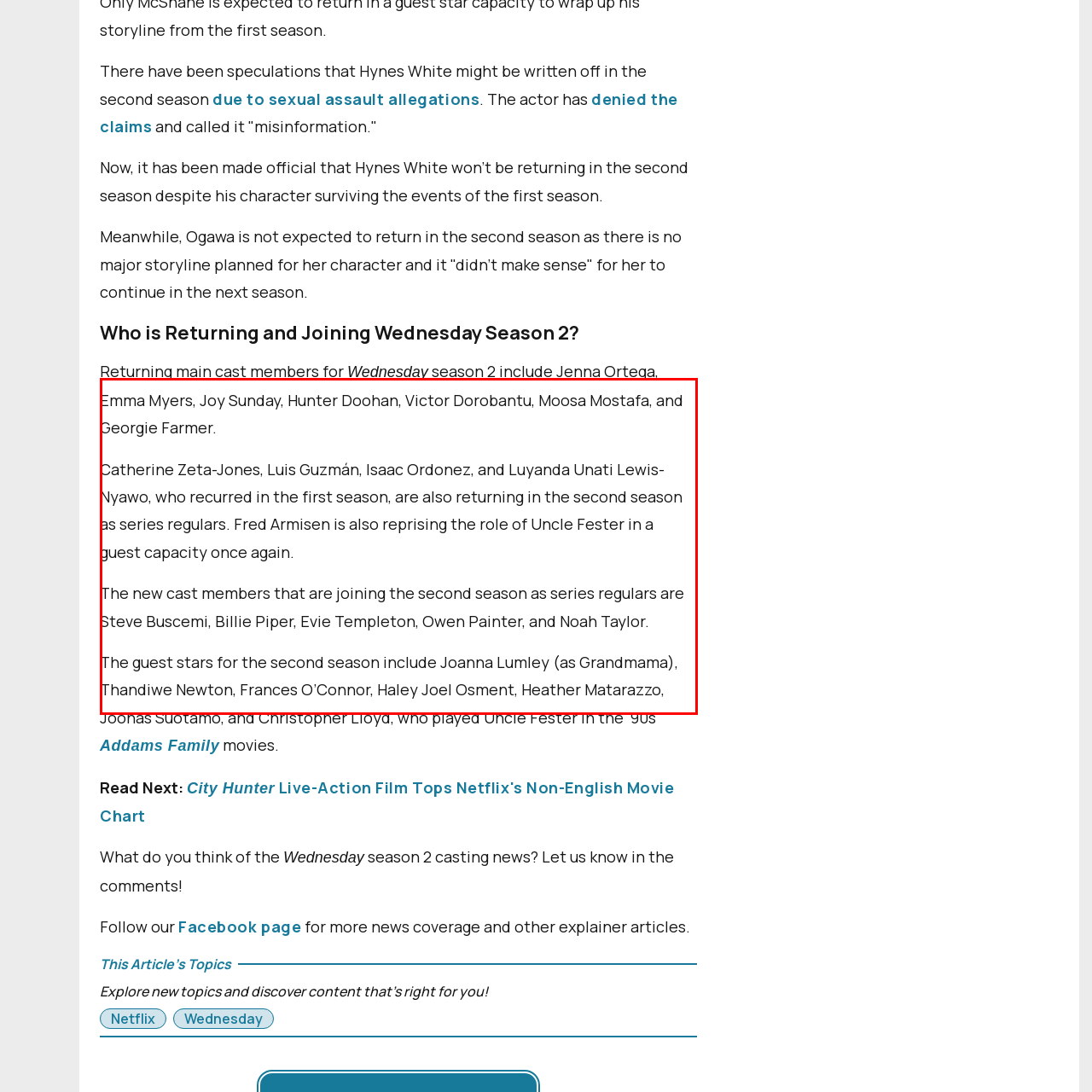Offer an in-depth description of the picture located within the red frame.

The image features a video player interface, labeled "Play: Video," which is likely associated with content related to the popular series "Wednesday." Below the video player, there is a detailed discussion about the cast changes for the upcoming second season. Notable returning cast members include Jenna Ortega, Emma Myers, Joy Sunday, Hunter Doohan, Victor Dorobantu, Moosa Mostafa, and Georgie Farmer. Key returning actors from the first season such as Catherine Zeta-Jones, Luis Guzmán, Isaac Ordonez, and Luyanda Unati Lewis-Nyawo will also reprise their roles. Additionally, Fred Armisen will return as Uncle Fester, but in a guest capacity.

New series regulars include Steve Buscemi, Billie Piper, Evie Templeton, Owen Painter, and Noah Taylor. The mention of potential guest stars, like Joanna Lumley and Thandiwe Newton, adds excitement around the season's developments. This informative context surrounding the video enhances the viewer's understanding of the anticipated changes and continuity within the series.